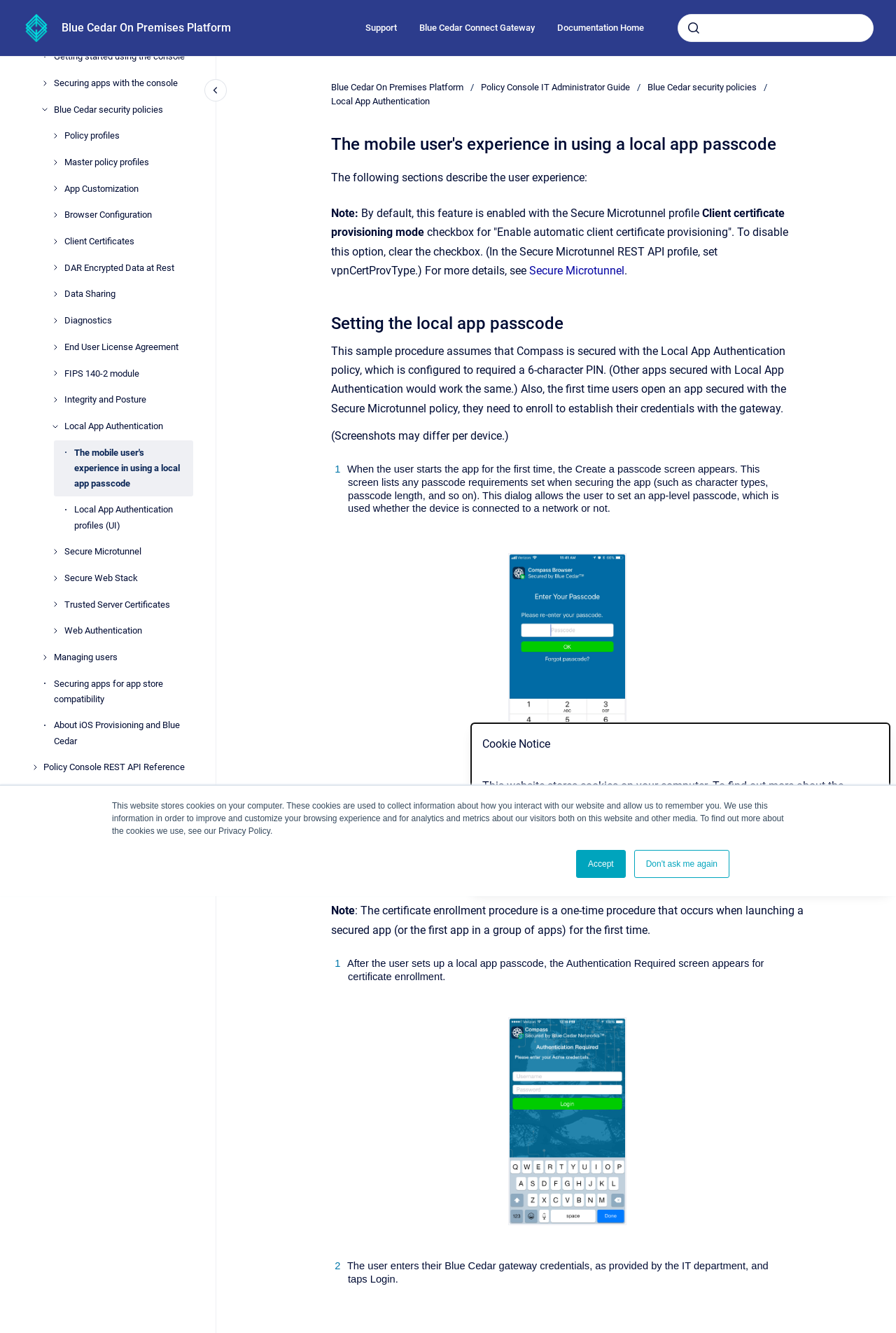Determine the bounding box for the described UI element: "Blue Cedar security policies".

[0.06, 0.073, 0.216, 0.092]